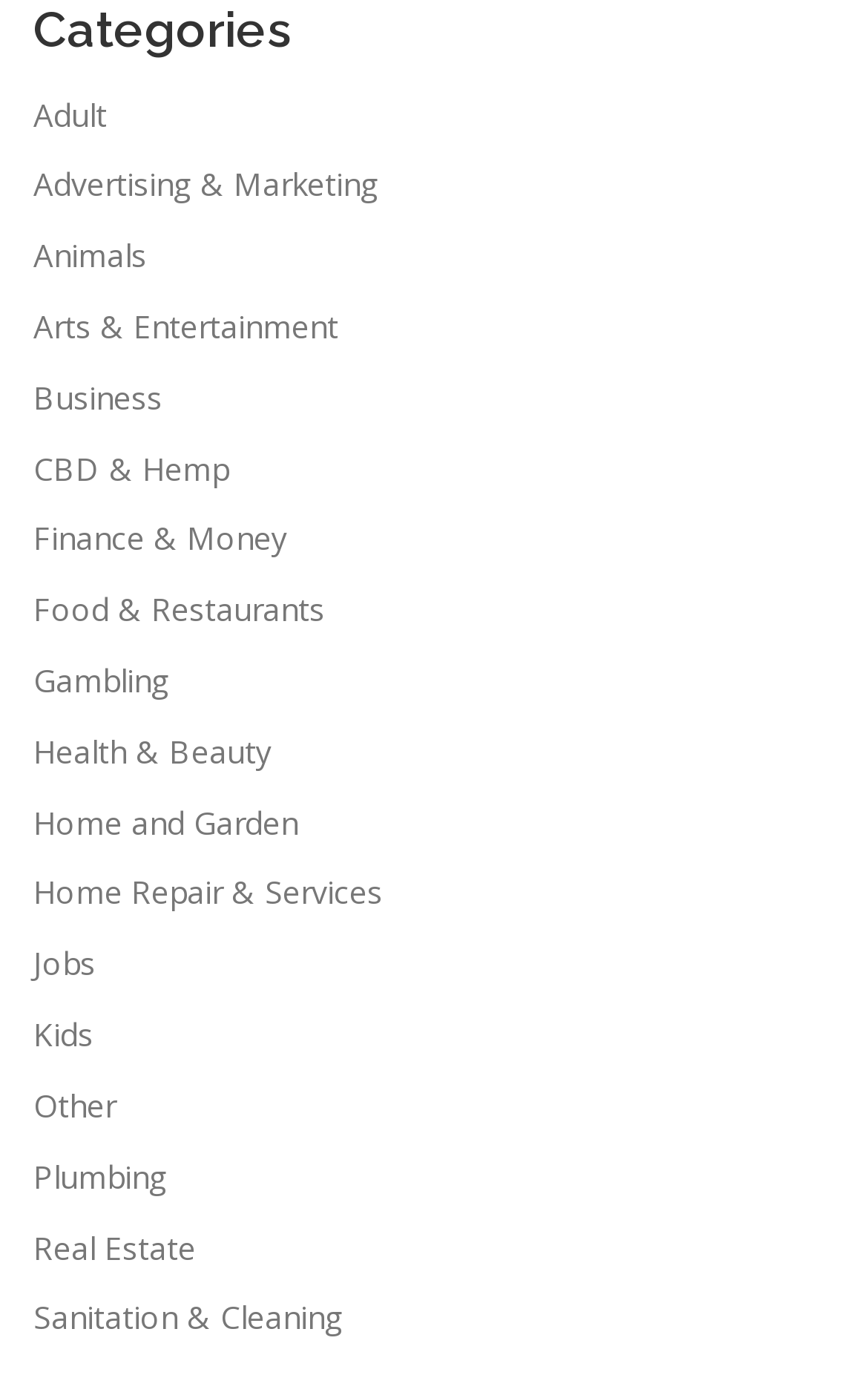Please determine the bounding box coordinates for the element that should be clicked to follow these instructions: "Click on the 'Adult' category".

[0.038, 0.067, 0.123, 0.098]